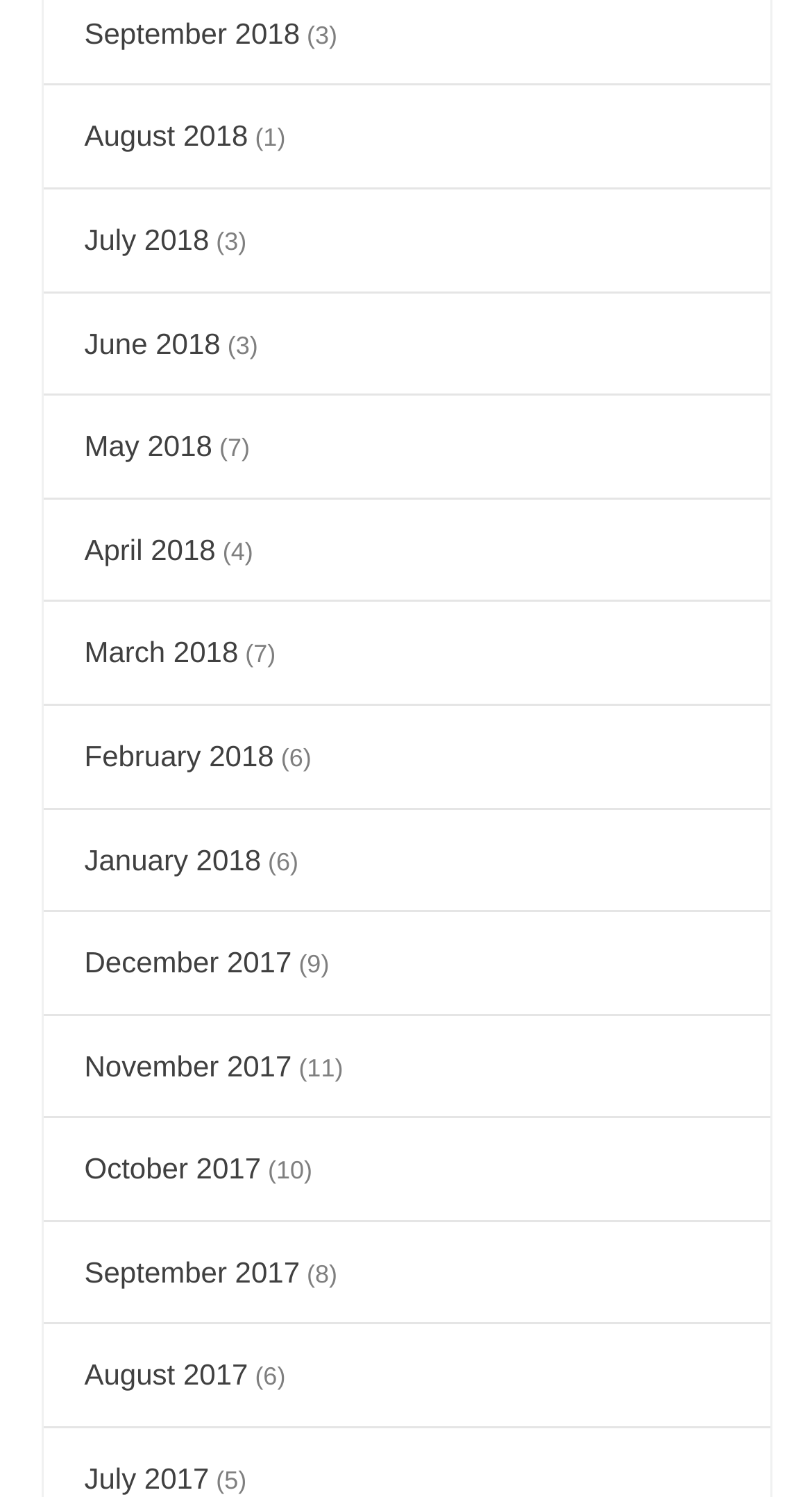Locate the bounding box coordinates of the clickable element to fulfill the following instruction: "browse June 2018". Provide the coordinates as four float numbers between 0 and 1 in the format [left, top, right, bottom].

[0.104, 0.218, 0.272, 0.24]